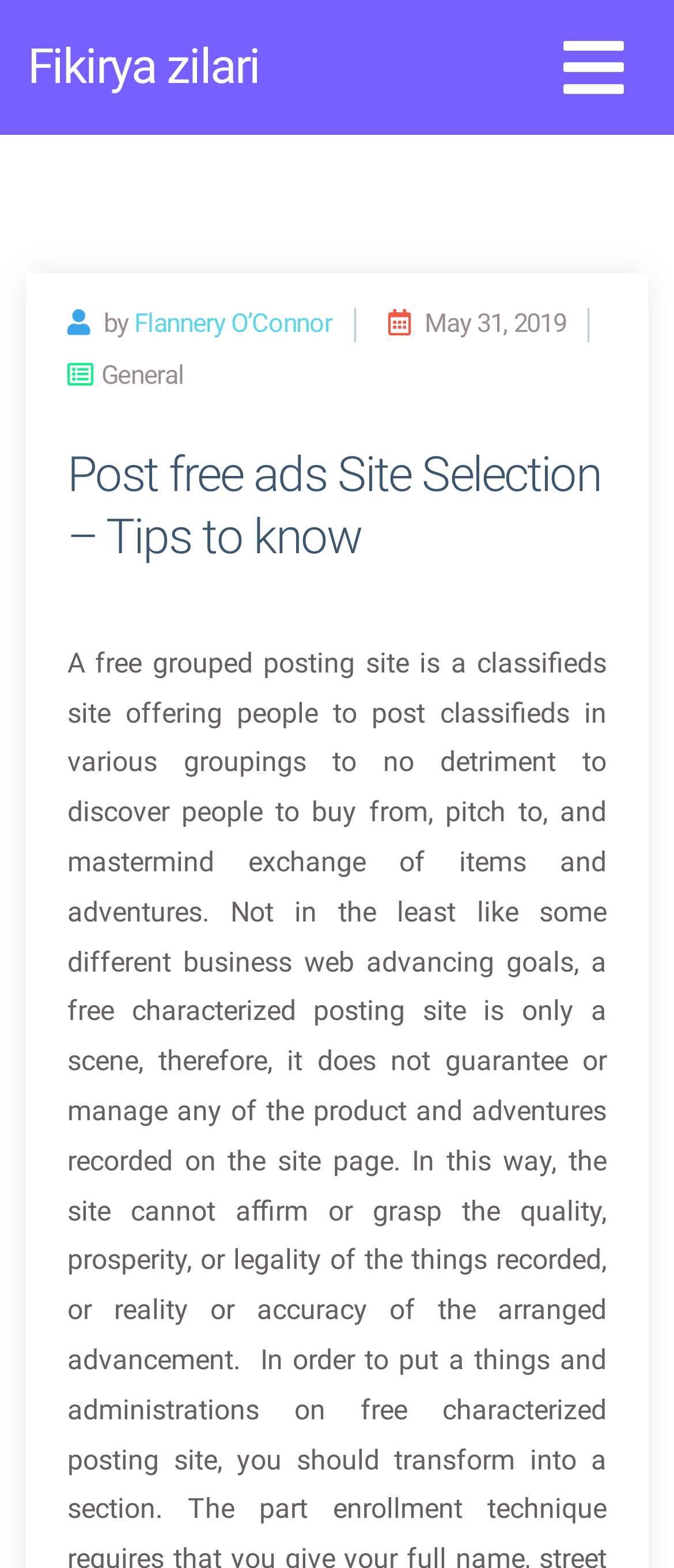Give the bounding box coordinates for the element described by: "parent_node: Fikirya zilari".

[0.803, 0.015, 0.959, 0.071]